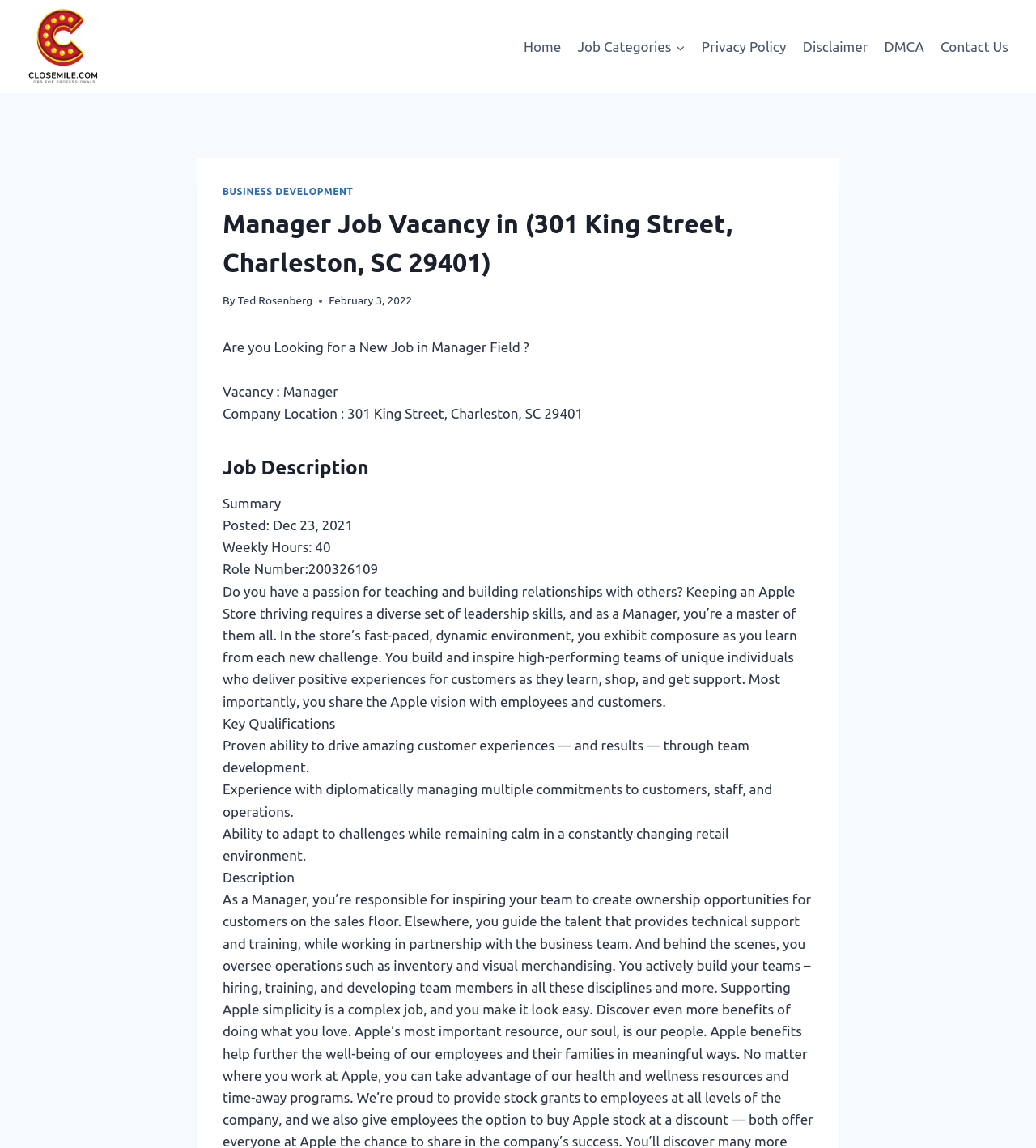Using the description "Business Development", locate and provide the bounding box of the UI element.

[0.215, 0.162, 0.341, 0.171]